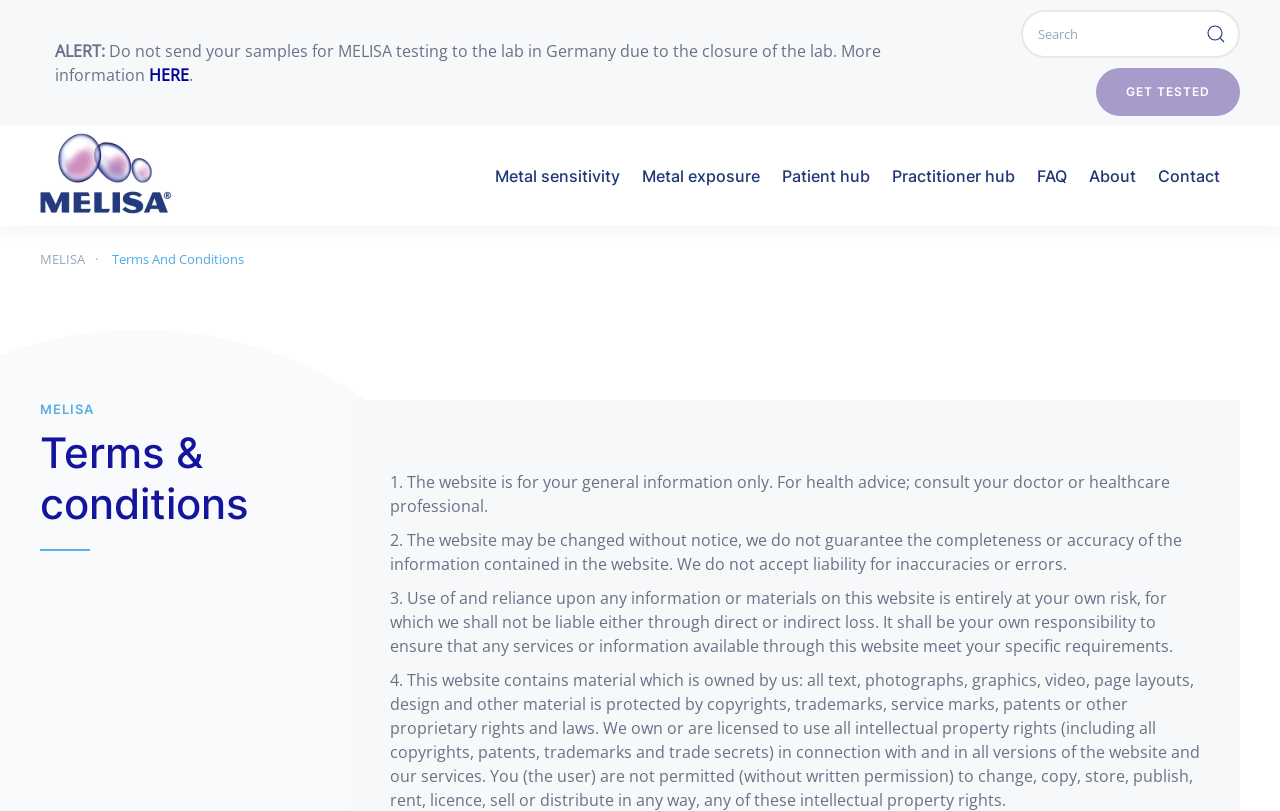Identify the bounding box coordinates of the part that should be clicked to carry out this instruction: "Go to patient hub".

[0.611, 0.168, 0.68, 0.266]